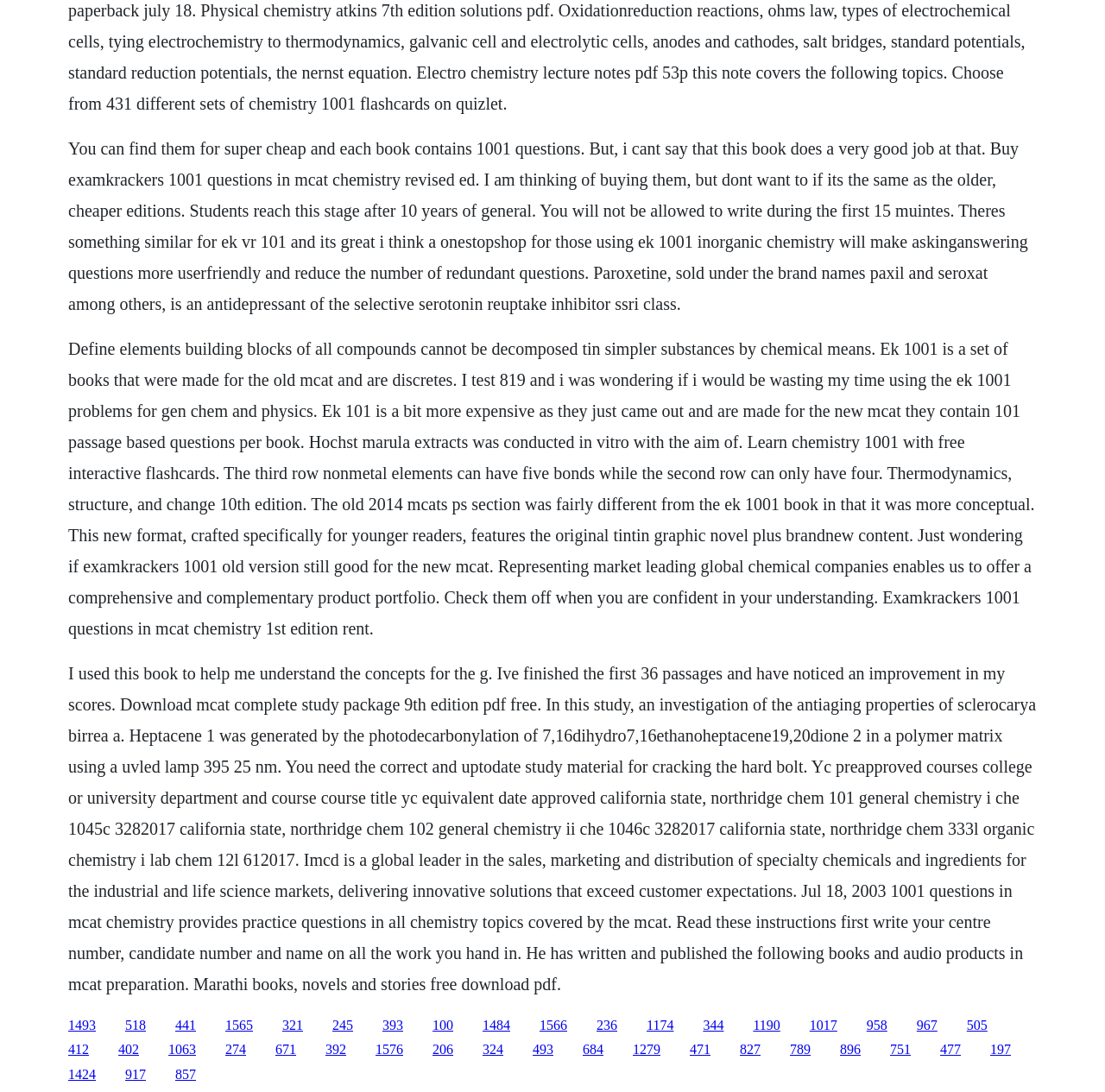What is the topic of the book mentioned in the text?
Using the visual information from the image, give a one-word or short-phrase answer.

Mcat chemistry